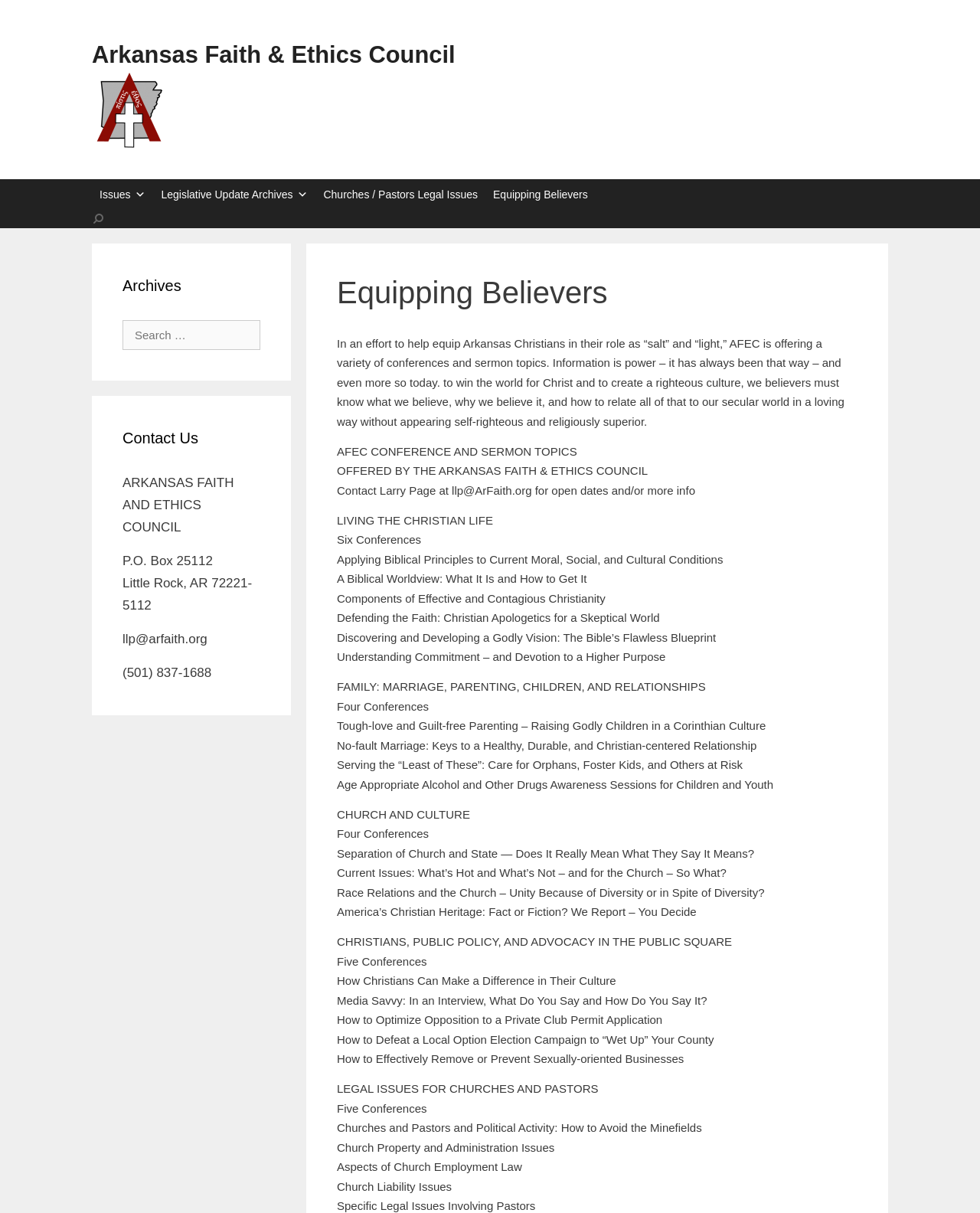How many conferences are offered under the category 'LIVING THE CHRISTIAN LIFE'?
Using the image as a reference, give an elaborate response to the question.

The answer can be found in the StaticText element with the text 'Six Conferences' which is a sub-element of the link 'LIVING THE CHRISTIAN LIFE'.